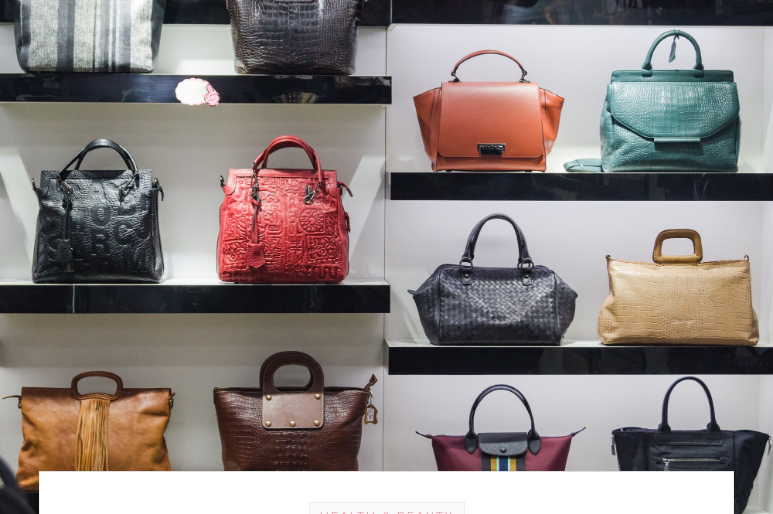Write a descriptive caption for the image, covering all notable aspects.

This image showcases a stylish collection of summer handbags displayed on a sleek wall shelf, emphasizing trendy designs for the season. The bags feature a variety of materials, colors, and textures. On the top row, there are elegant styles, including a dark green handbag and a rich brown one with a structured silhouette, alongside a chic red bag with embossed detailing. The bottom row highlights a blend of casual and sophisticated pieces, including a textured black tote and a sleek, golden bag that captures the light beautifully. This visually appealing arrangement underscores the theme of fashionable accessories that can elevate any outfit, making it an essential guide for those looking to enhance their summer wardrobe.